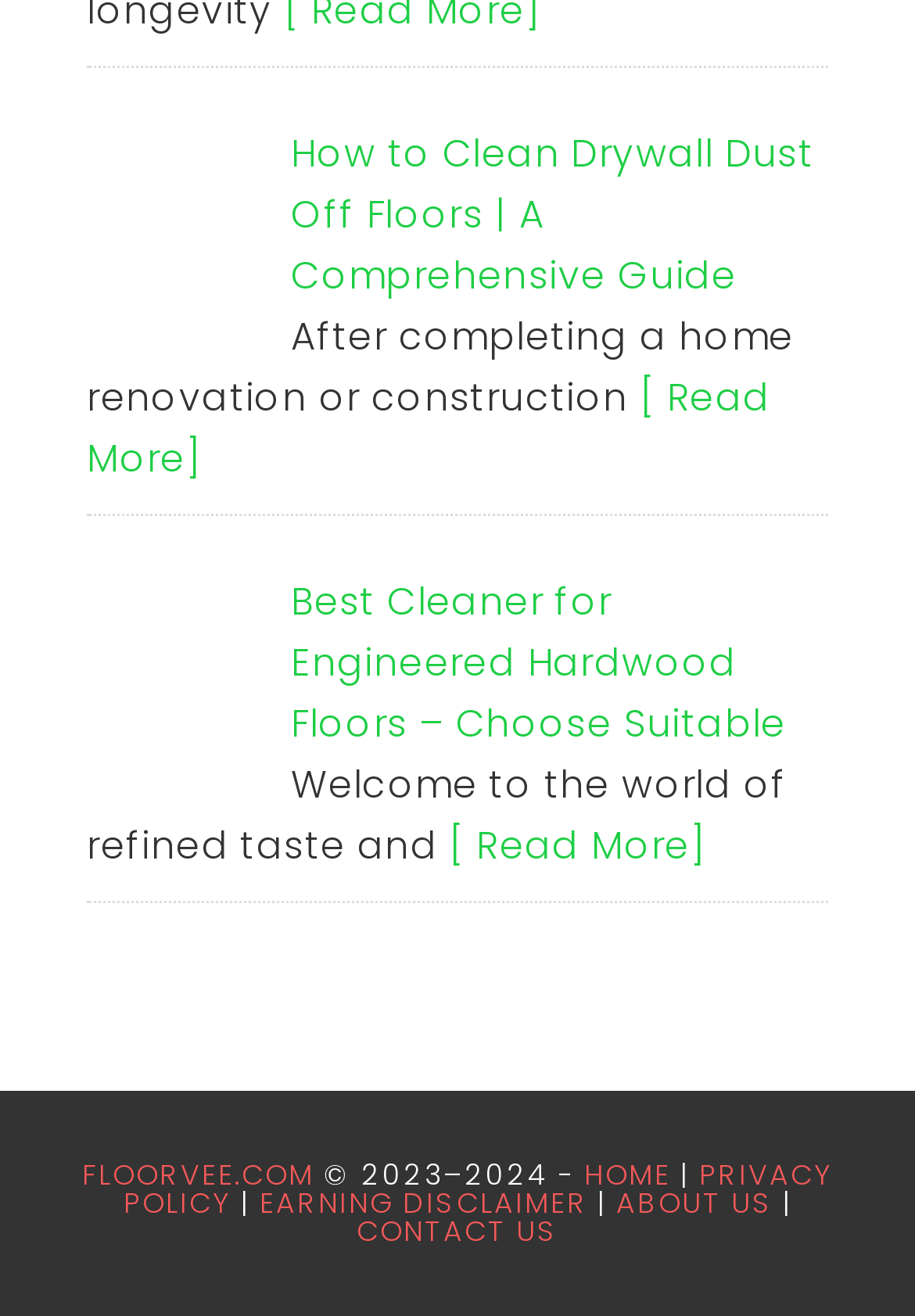Give a short answer to this question using one word or a phrase:
What type of floors is the second article about?

Engineered hardwood floors